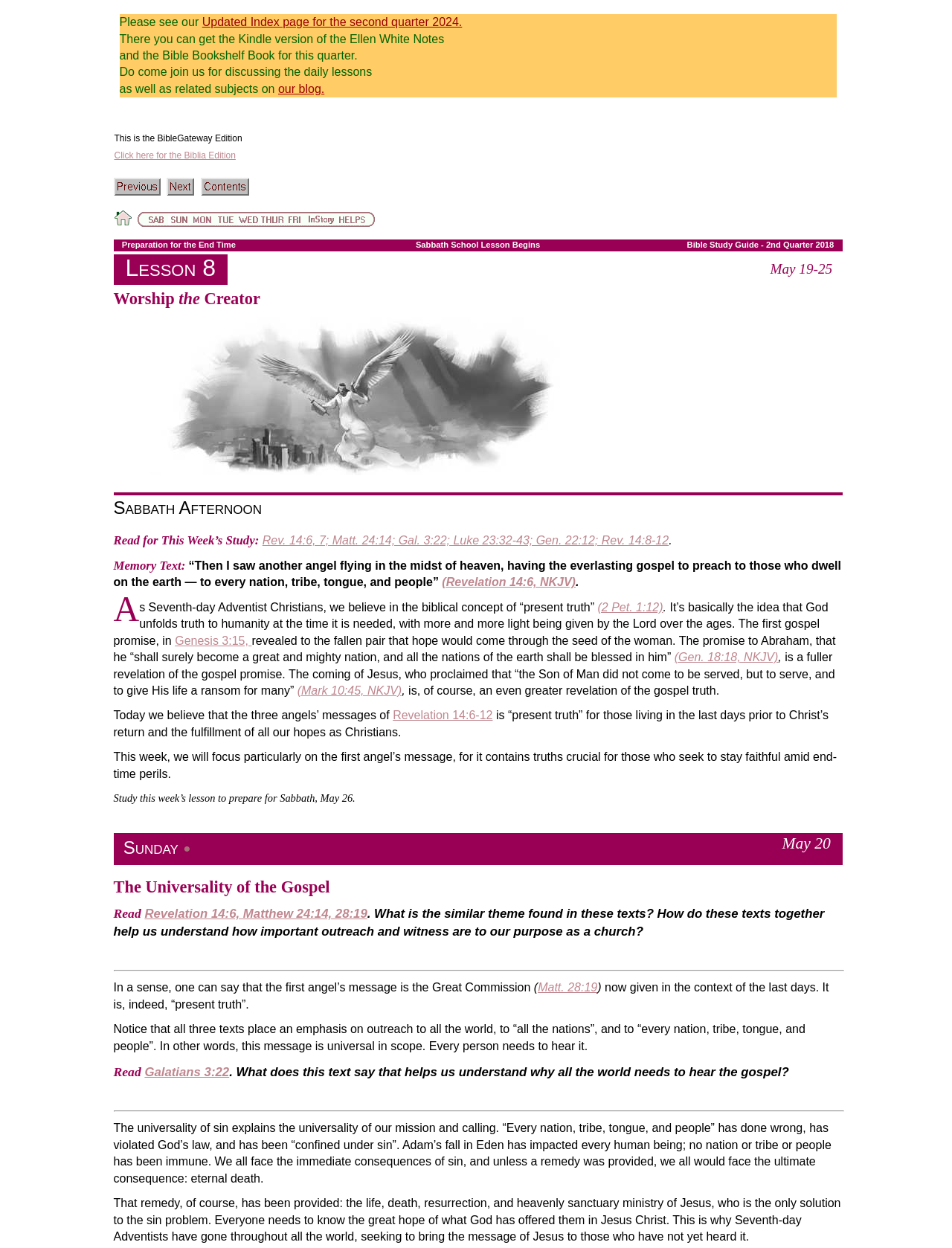What is the title of the Sabbath School Lesson?
Please craft a detailed and exhaustive response to the question.

The title of the Sabbath School Lesson can be found at the top of the webpage, which is 'Worship the Creator - Sabbath School Lesson 8, 2nd Qtr 2018'.